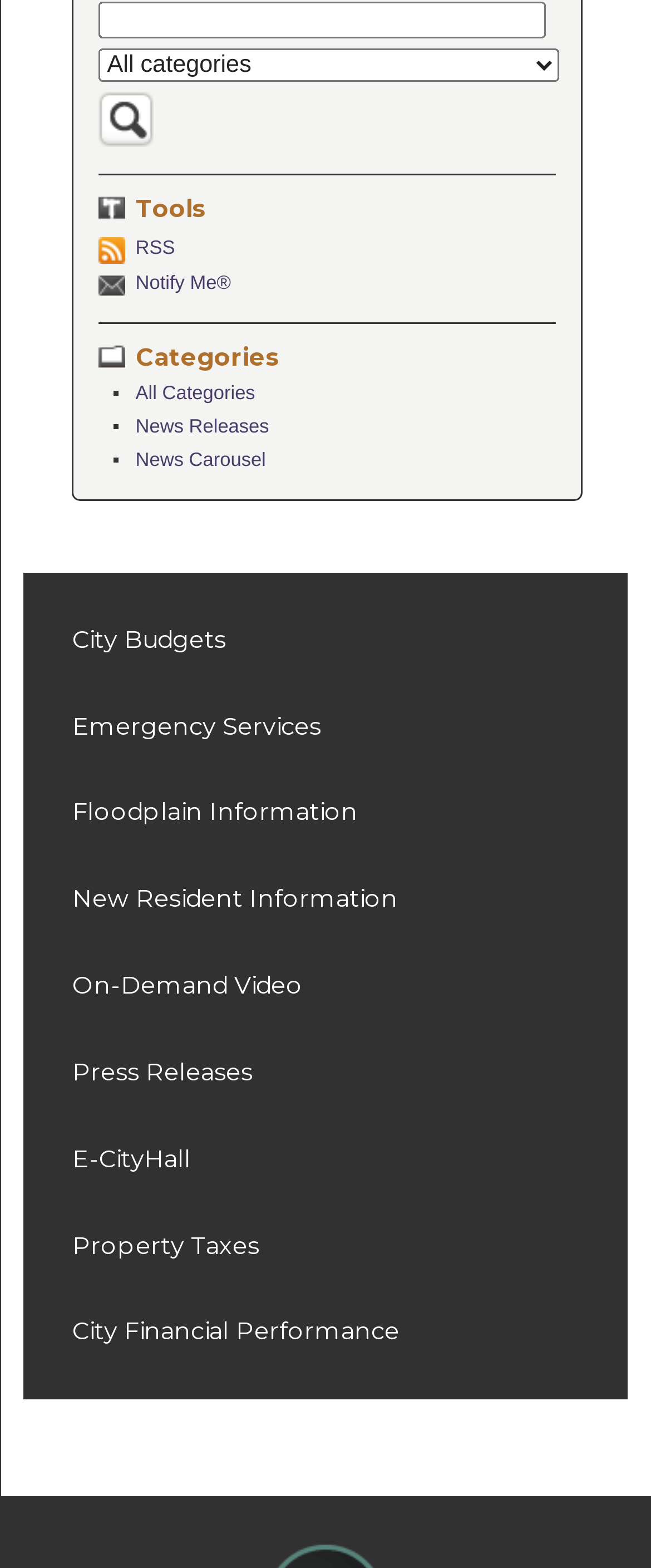What is the purpose of the 'RSS' link?
Please interpret the details in the image and answer the question thoroughly.

The 'RSS' link is located under the 'Tools' heading, suggesting that it provides access to an RSS feed related to the website's content. This allows users to subscribe to the feed and receive updates on new content.